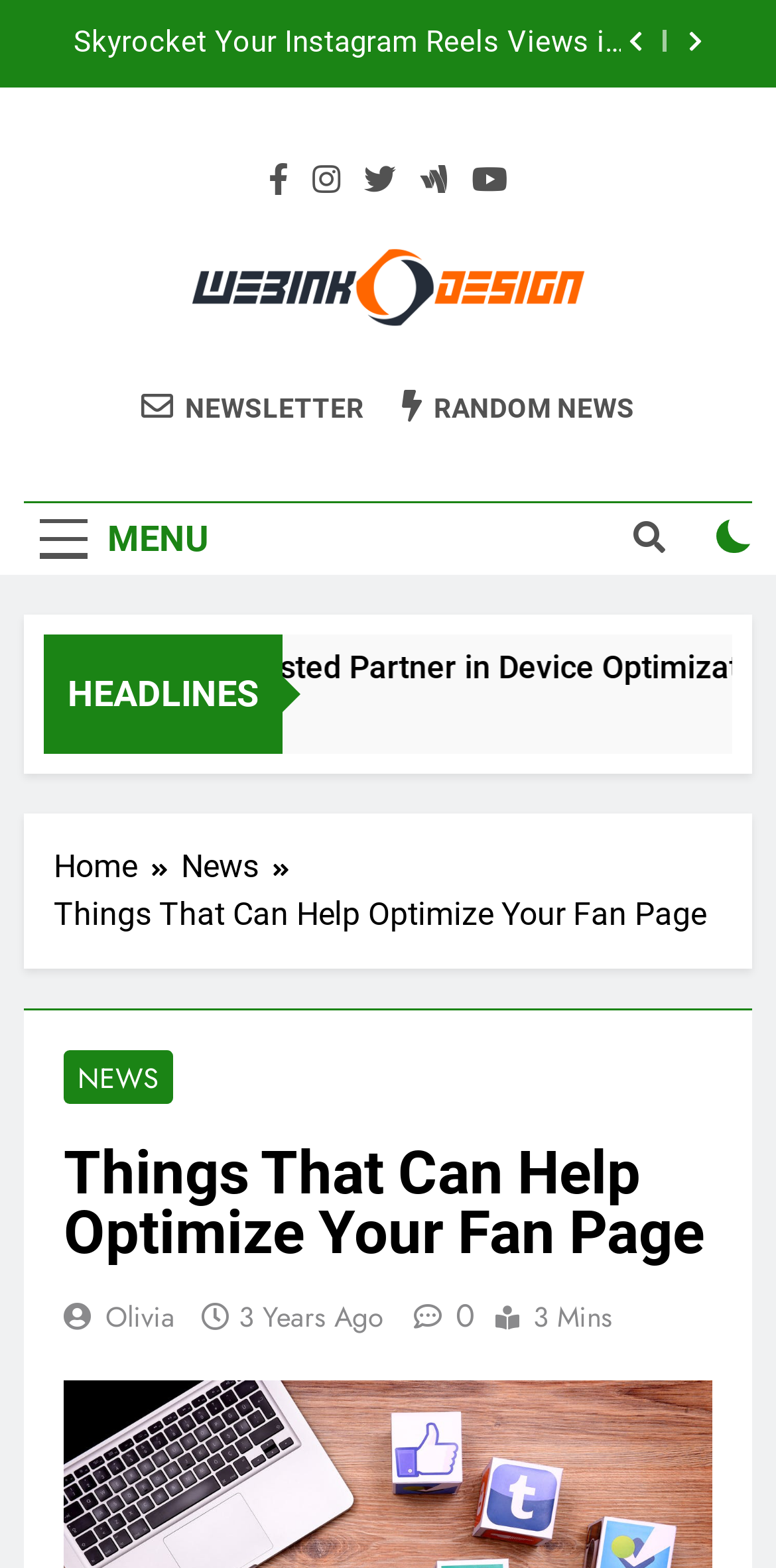Can you find the bounding box coordinates of the area I should click to execute the following instruction: "Click the Instagram Reels Views link"?

[0.069, 0.016, 0.803, 0.039]